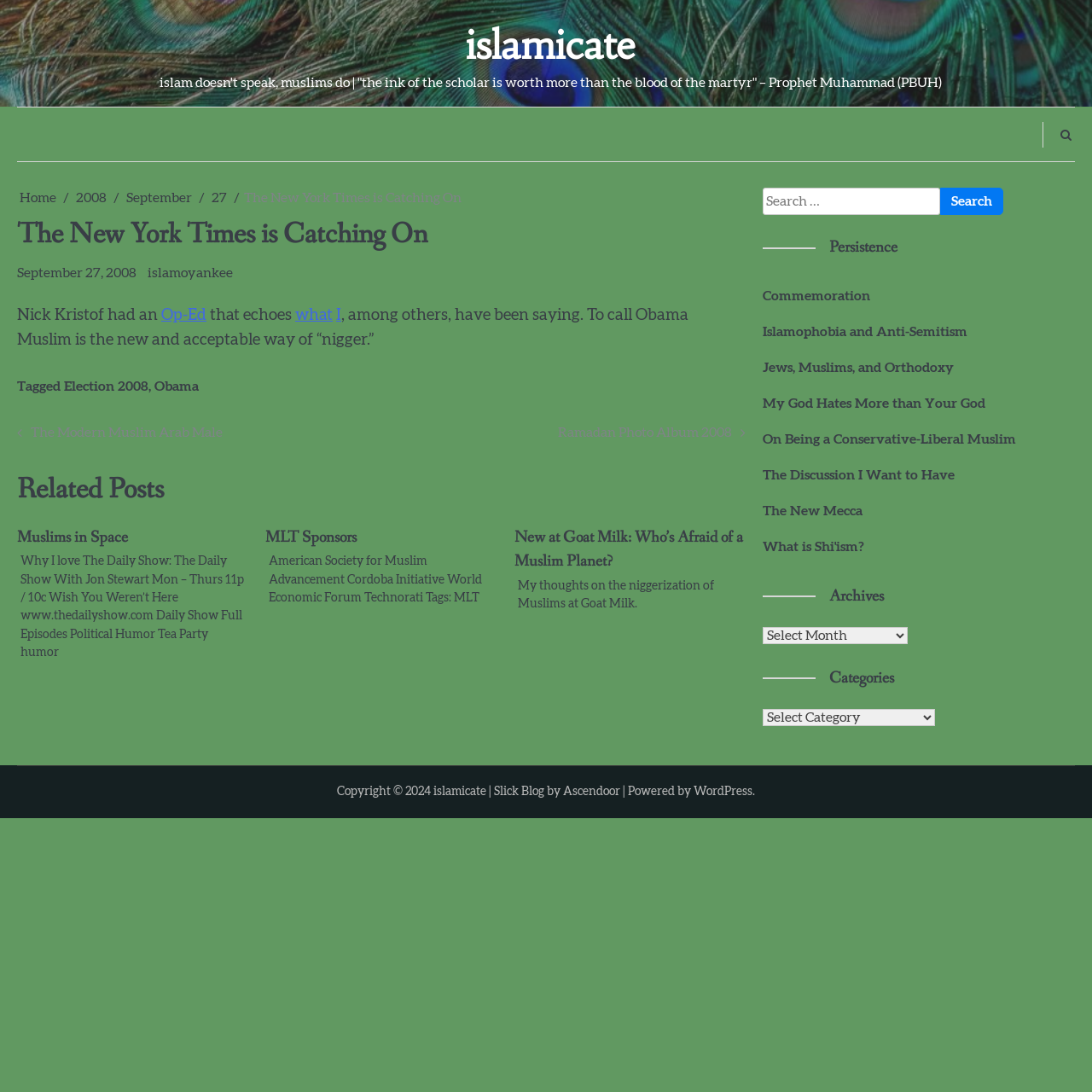Determine the bounding box coordinates for the region that must be clicked to execute the following instruction: "Check the archives".

[0.698, 0.574, 0.831, 0.59]